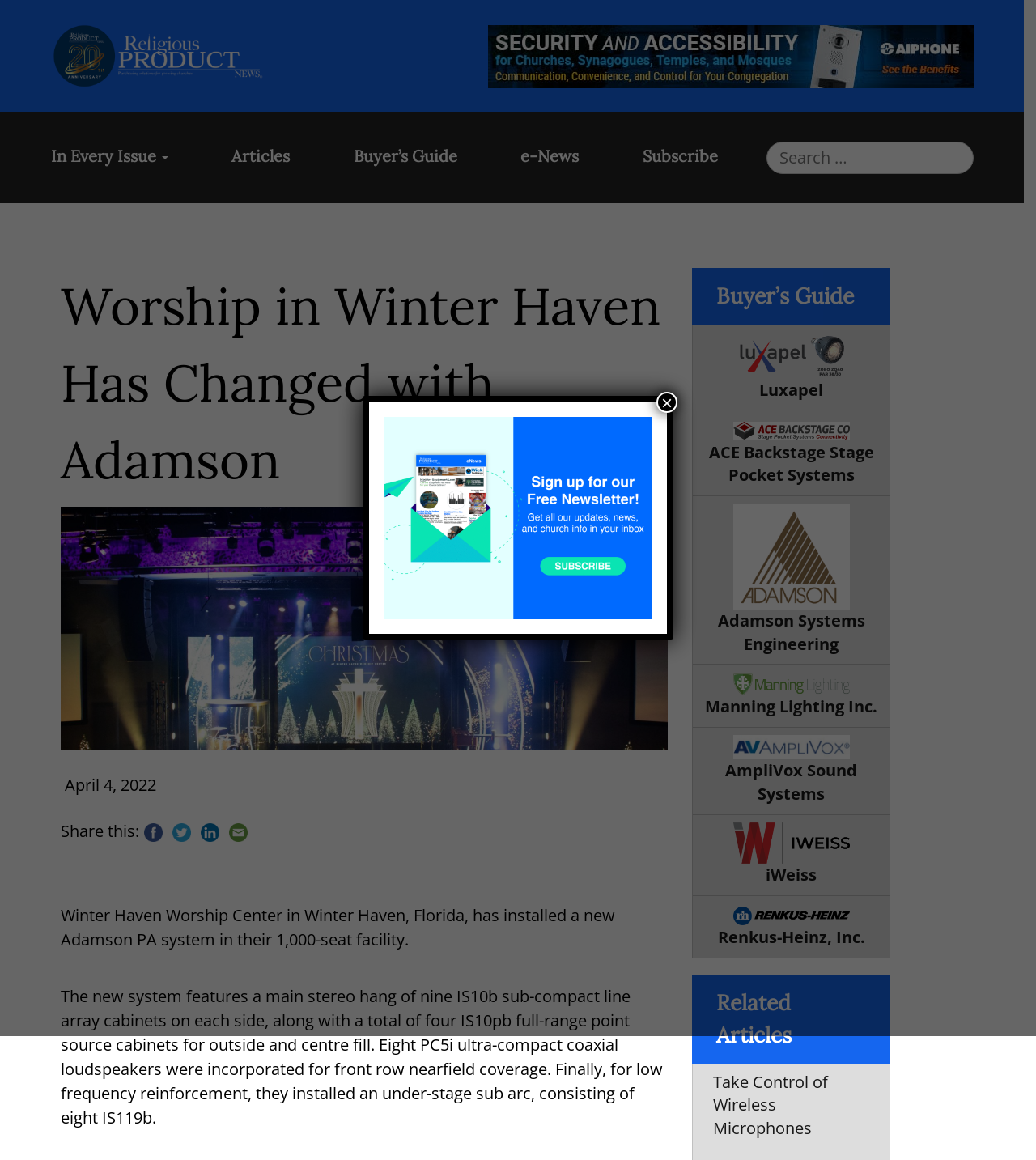Identify the coordinates of the bounding box for the element described below: "Manning Lighting Inc.". Return the coordinates as four float numbers between 0 and 1: [left, top, right, bottom].

[0.669, 0.572, 0.859, 0.627]